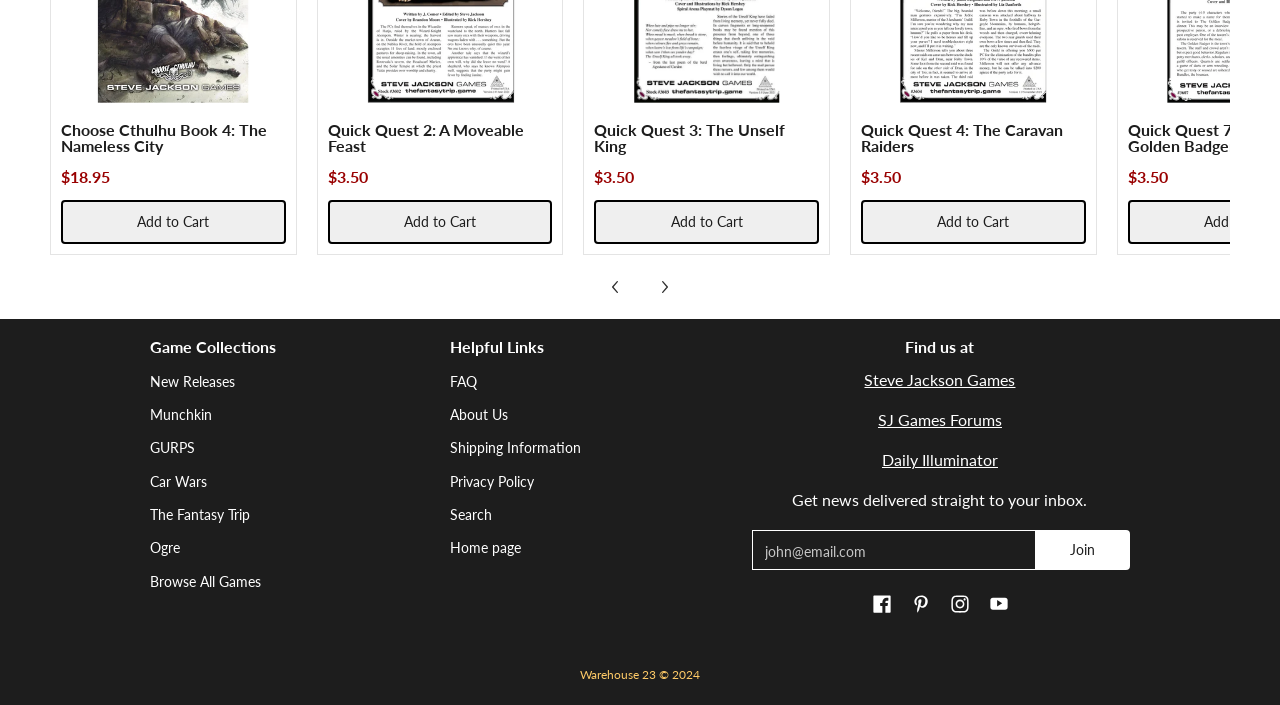What is the purpose of the textbox with the label 'Email'?
Refer to the screenshot and deliver a thorough answer to the question presented.

The purpose of the textbox with the label 'Email' can be inferred by its label and its location next to the button with the text 'Join'. It is likely that this textbox is used to enter an email address to join a newsletter or subscription.